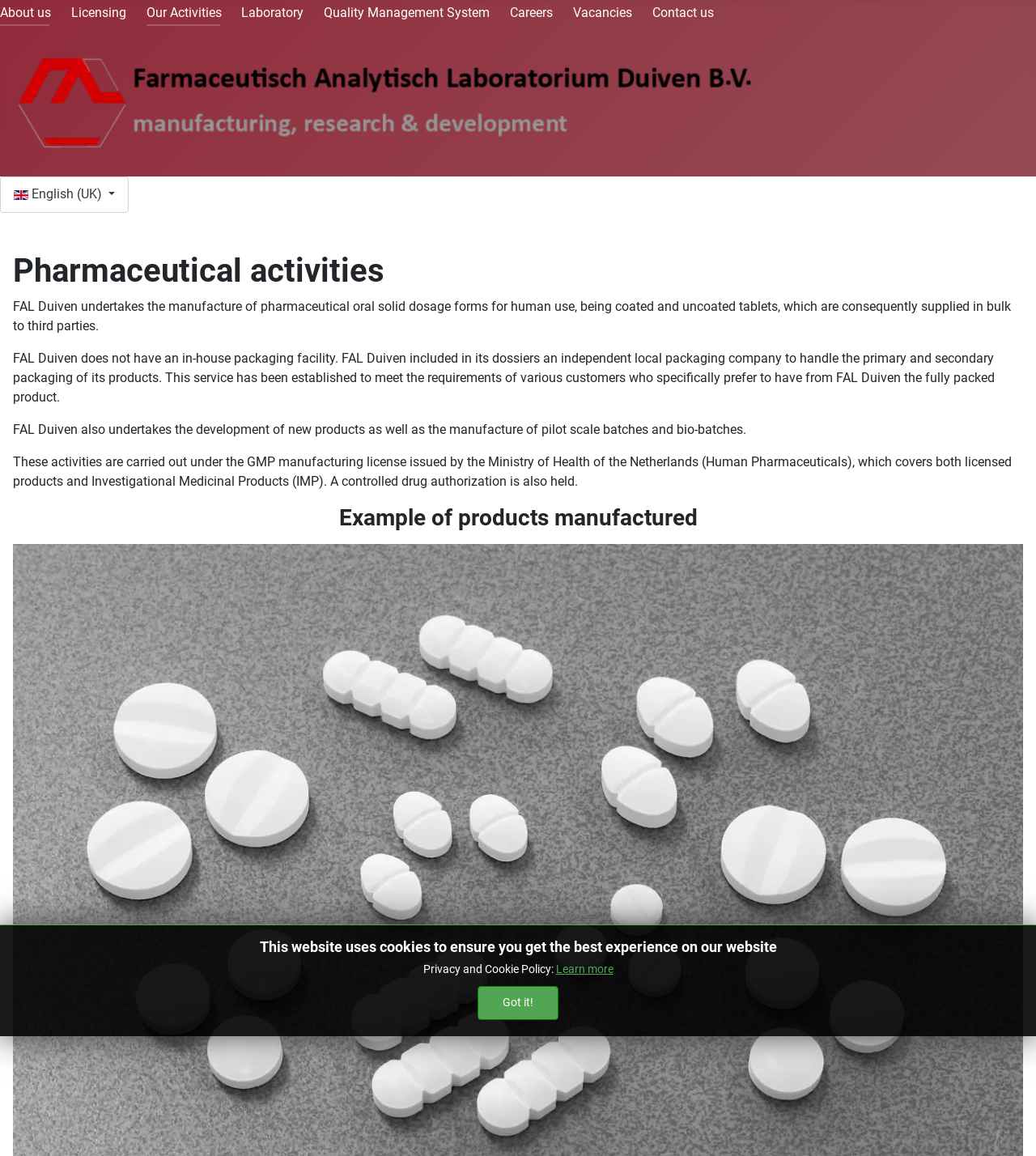Extract the bounding box coordinates for the HTML element that matches this description: "Laboratory". The coordinates should be four float numbers between 0 and 1, i.e., [left, top, right, bottom].

[0.233, 0.004, 0.293, 0.018]